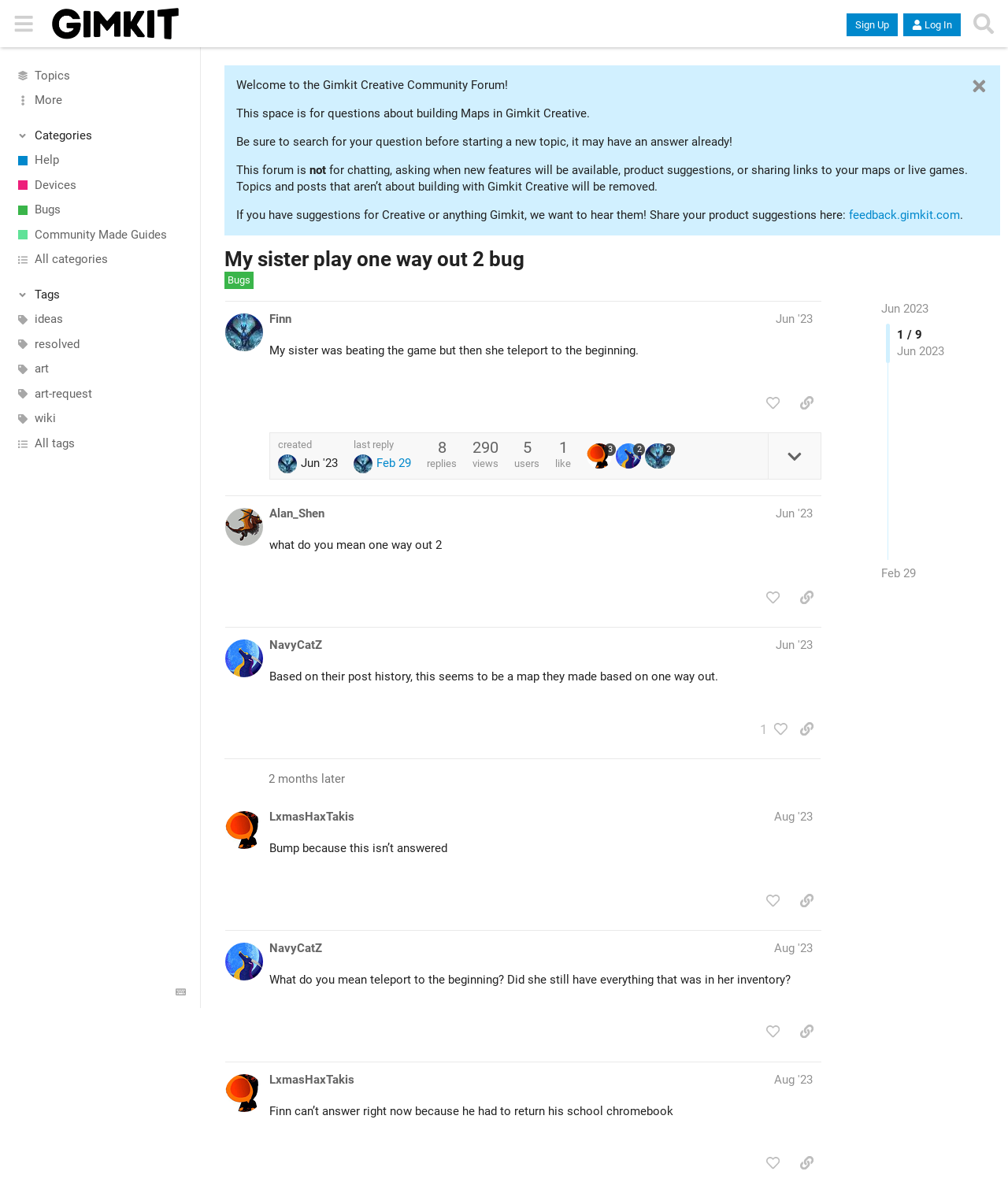Please identify the bounding box coordinates of where to click in order to follow the instruction: "Click the 'My sister play one way out 2 bug' link".

[0.223, 0.208, 0.52, 0.228]